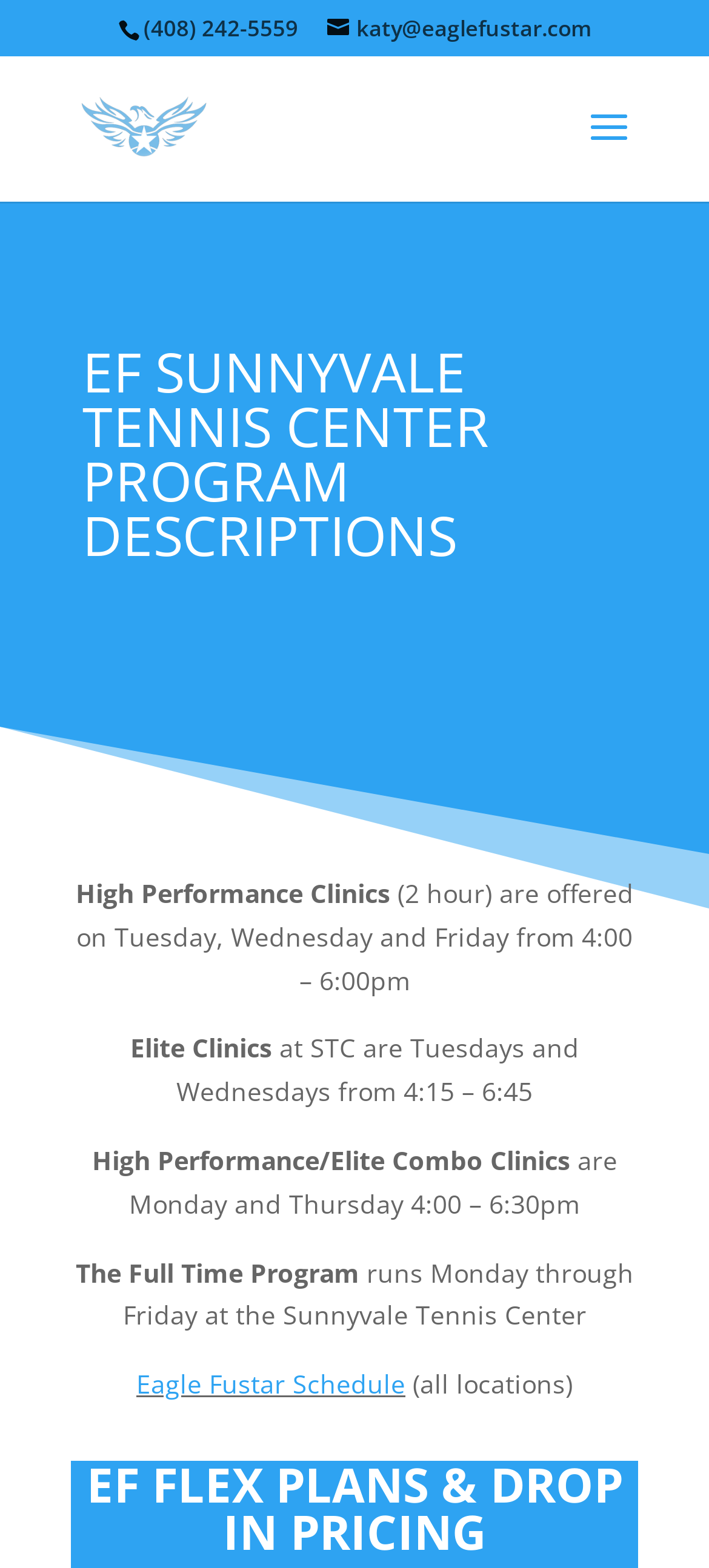What is the schedule for High Performance Clinics?
Kindly answer the question with as much detail as you can.

I found the schedule by reading the static text elements with the bounding box coordinates [0.106, 0.559, 0.55, 0.581] and [0.108, 0.559, 0.894, 0.636] which describe the High Performance Clinics.